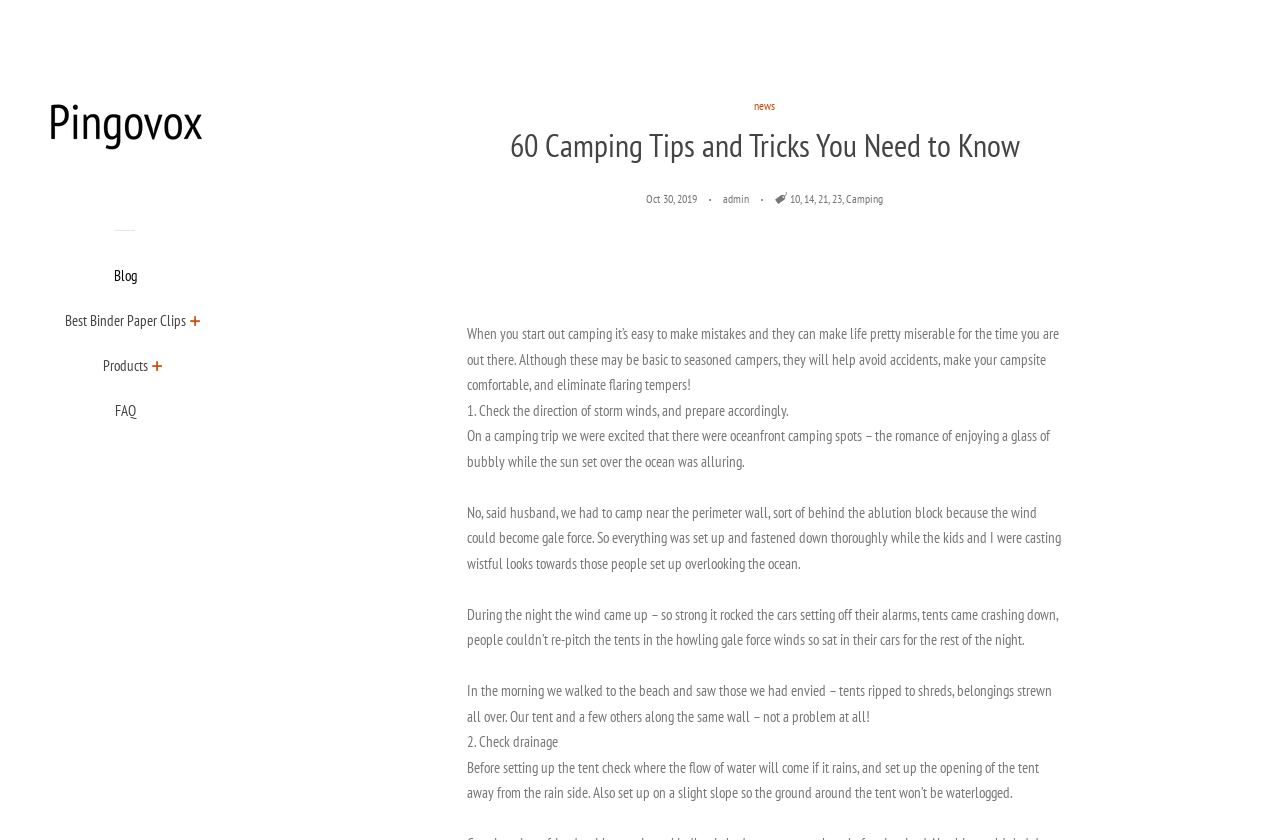Please find the bounding box coordinates of the section that needs to be clicked to achieve this instruction: "Visit the 'Blog' page".

[0.035, 0.311, 0.16, 0.364]